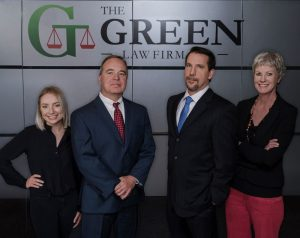Give a thorough explanation of the image.

The image features the professional team of the Green Law Firm, P.C., a personal injury law firm based in Colorado Springs. The group consists of four individuals, dressed in formal attire, standing confidently against a backdrop that prominently displays the firm's name, "The Green Law Firm," along with a logo featuring scales of justice. Each member exudes professionalism and readiness to assist clients, highlighting their commitment to providing legal support, especially in cases such as hit-and-run accidents. Their unified stance suggests a collaborative approach to helping clients navigate the complexities of personal injury claims and advocating for their rights.